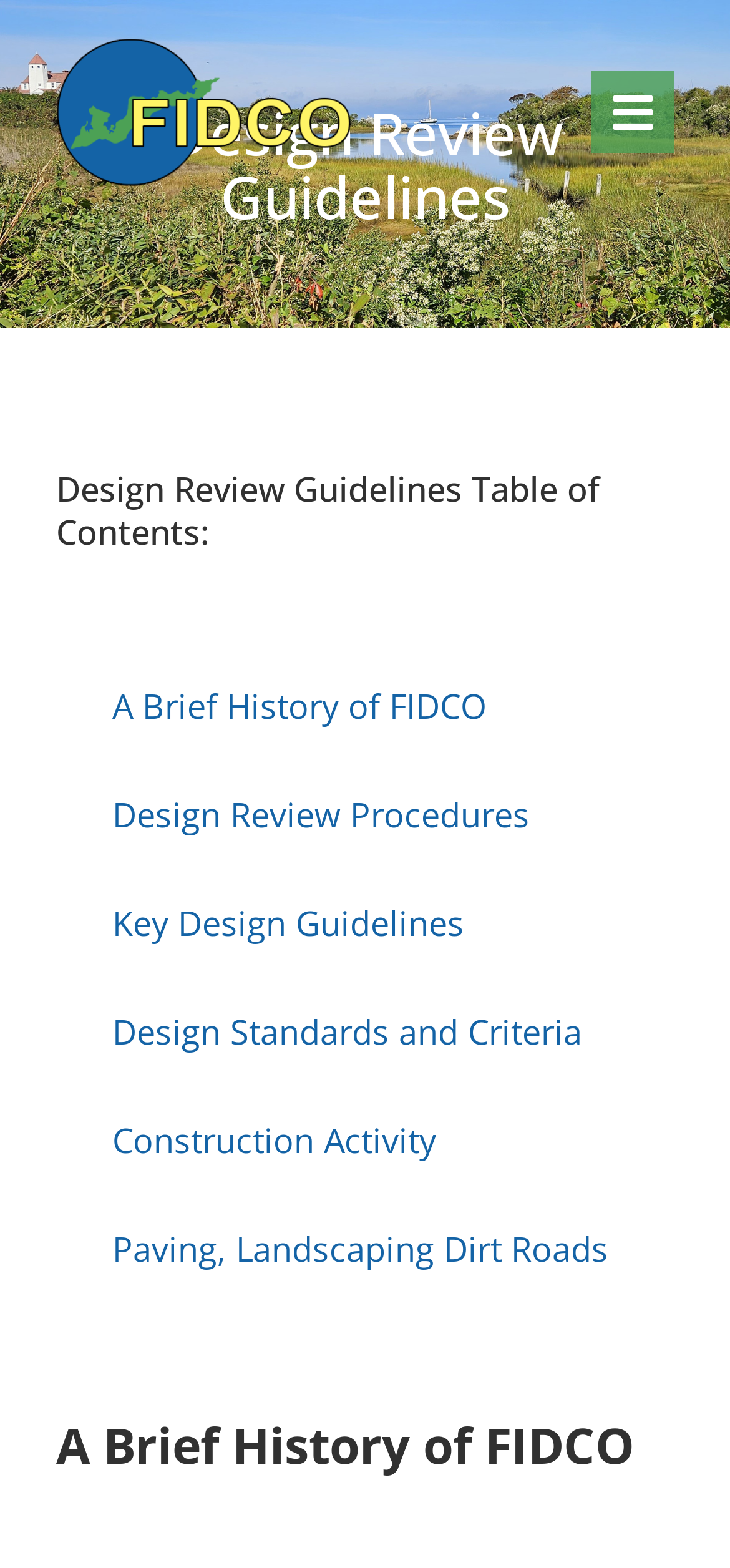Create a detailed description of the webpage's content and layout.

The webpage is about the Design Review Guidelines of the Fishers Island Development Corporation. At the top left corner, there is a logo of the Fishers Island Development Corporation, which is an image with a link. To the right of the logo, there is a main menu navigation bar with a toggle button. 

Below the logo and navigation bar, there is a page title bar that spans the entire width of the page. Within the page title bar, there are two headings: "Design Review Guidelines" and "Design Review Guidelines Table of Contents:". 

Under the page title bar, there are six links arranged vertically, each representing a different section of the guidelines: "A Brief History of FIDCO", "Design Review Procedures", "Key Design Guidelines", "Design Standards and Criteria", "Construction Activity", and "Paving, Landscaping Dirt Roads". 

Finally, at the bottom of the page, there is a heading "A Brief History of FIDCO", which is likely the start of the content related to the brief history of FIDCO.